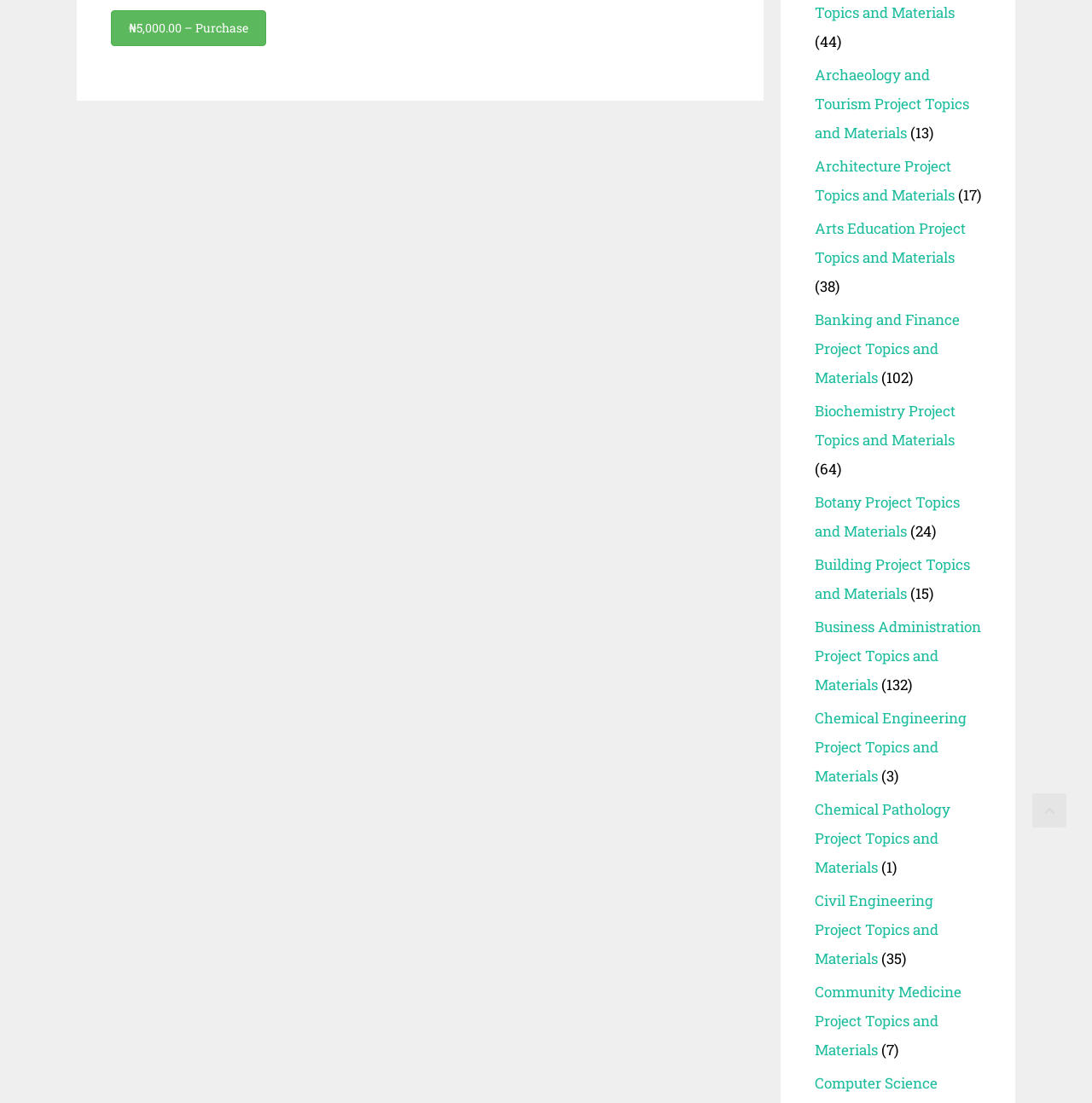How many project topics are listed under Biochemistry?
Please use the image to provide a one-word or short phrase answer.

64